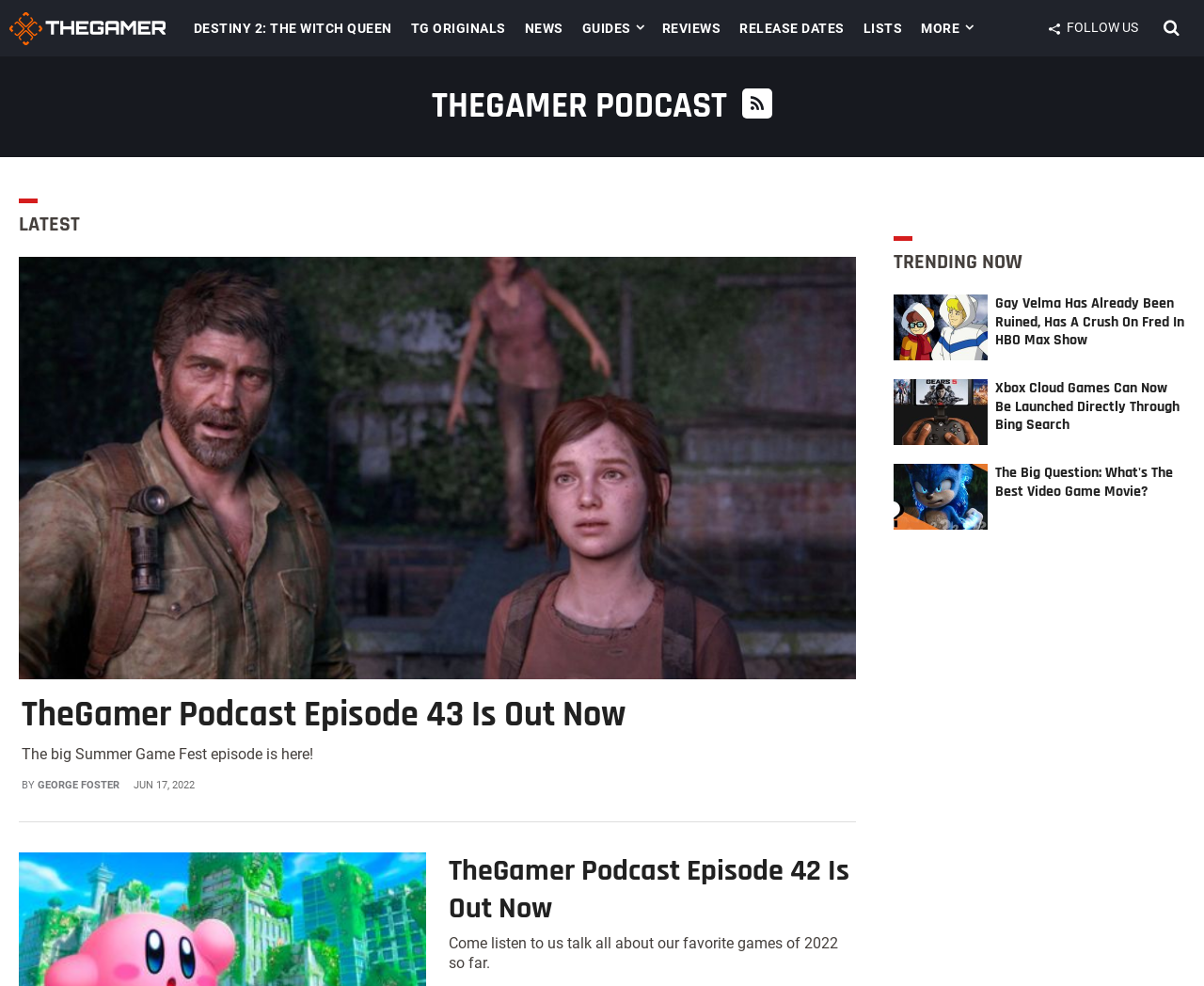Give a one-word or short-phrase answer to the following question: 
What is the name of the podcast?

TheGamer Podcast